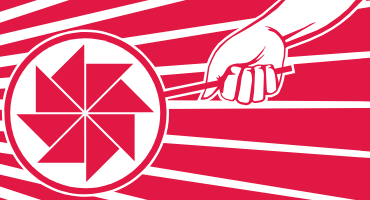Create an exhaustive description of the image.

The image features a dynamic, graphic design that prominently showcases a hand gripping a stick that appears to connect with a large circular emblem. The emblem consists of a stylized geometric logo, likely symbolizing movement or creative energy, depicted with interlocking shapes in a bold red and white color palette. The background radiates with lines emanating from the center, enhancing the sense of action and vibrancy. This design reflects themes of innovation and exploration, potentially resonating with the adventurous spirit of the Snazzy FX brand. The overall aesthetic suggests a modern and playful approach to artistic expression, aligning with the brand's focus on unique sound products and creative tools.